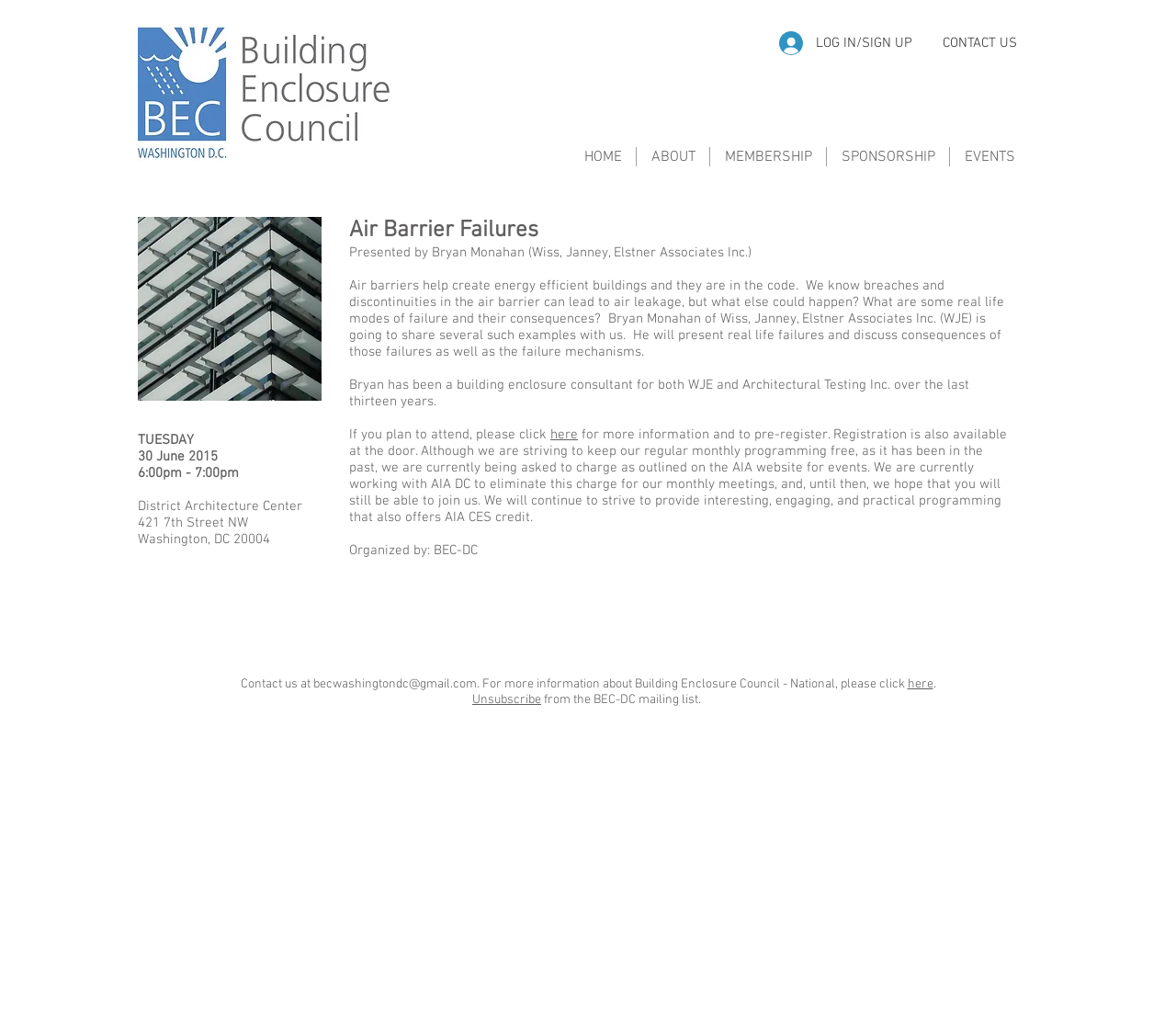Specify the bounding box coordinates (top-left x, top-left y, bottom-right x, bottom-right y) of the UI element in the screenshot that matches this description: LOG IN/SIGN UP

[0.652, 0.025, 0.787, 0.06]